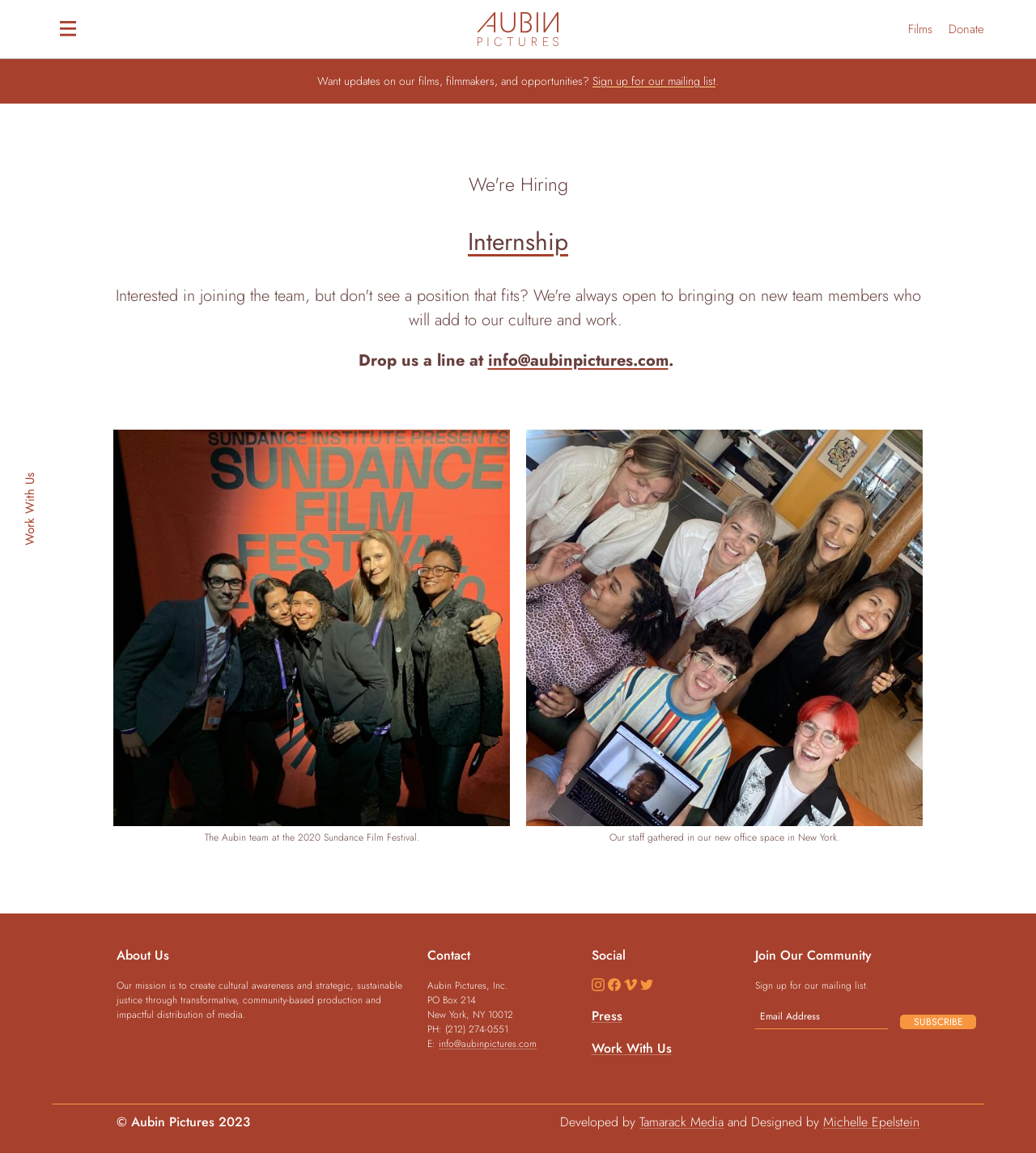What is the mission of the company?
Look at the screenshot and respond with a single word or phrase.

Create cultural awareness and strategic justice